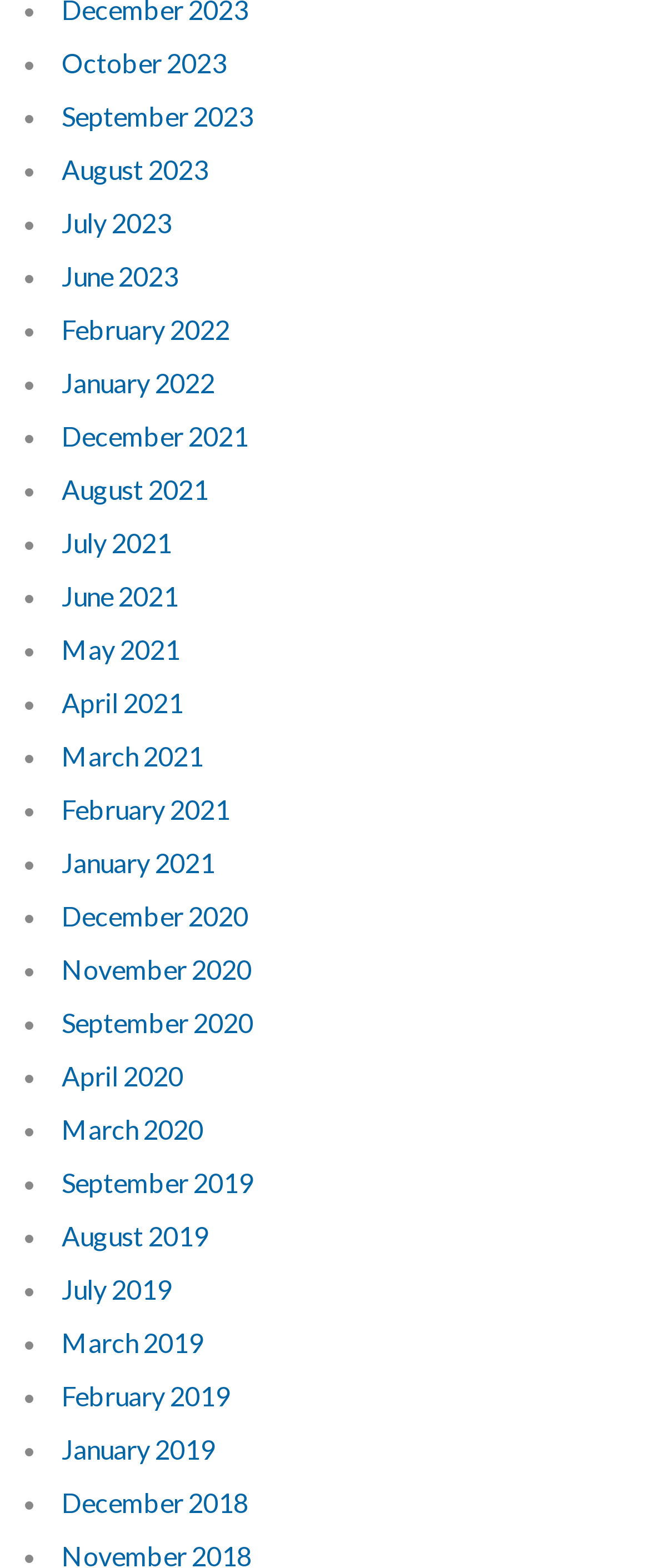Provide a short, one-word or phrase answer to the question below:
How many months are listed in 2023?

4